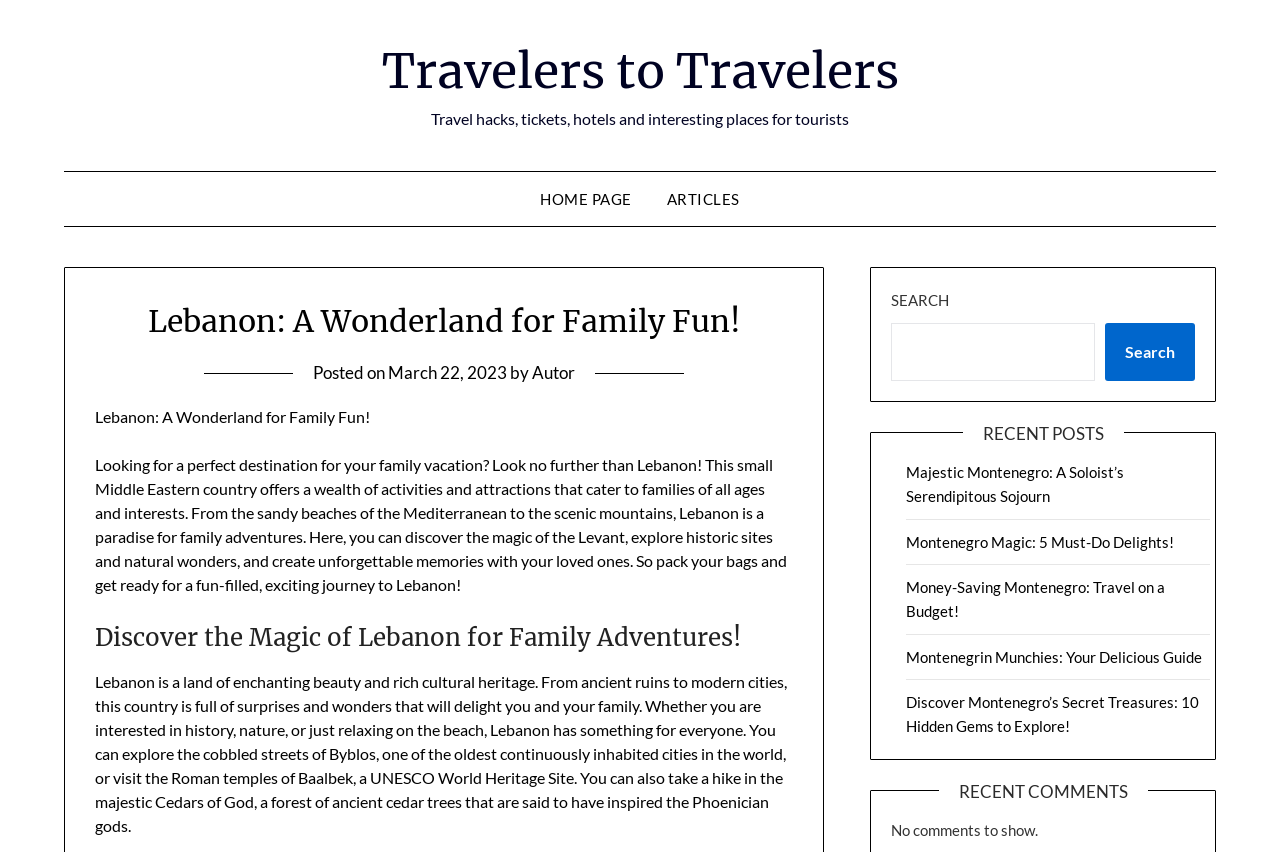Show the bounding box coordinates for the element that needs to be clicked to execute the following instruction: "Search for something". Provide the coordinates in the form of four float numbers between 0 and 1, i.e., [left, top, right, bottom].

[0.696, 0.379, 0.855, 0.447]